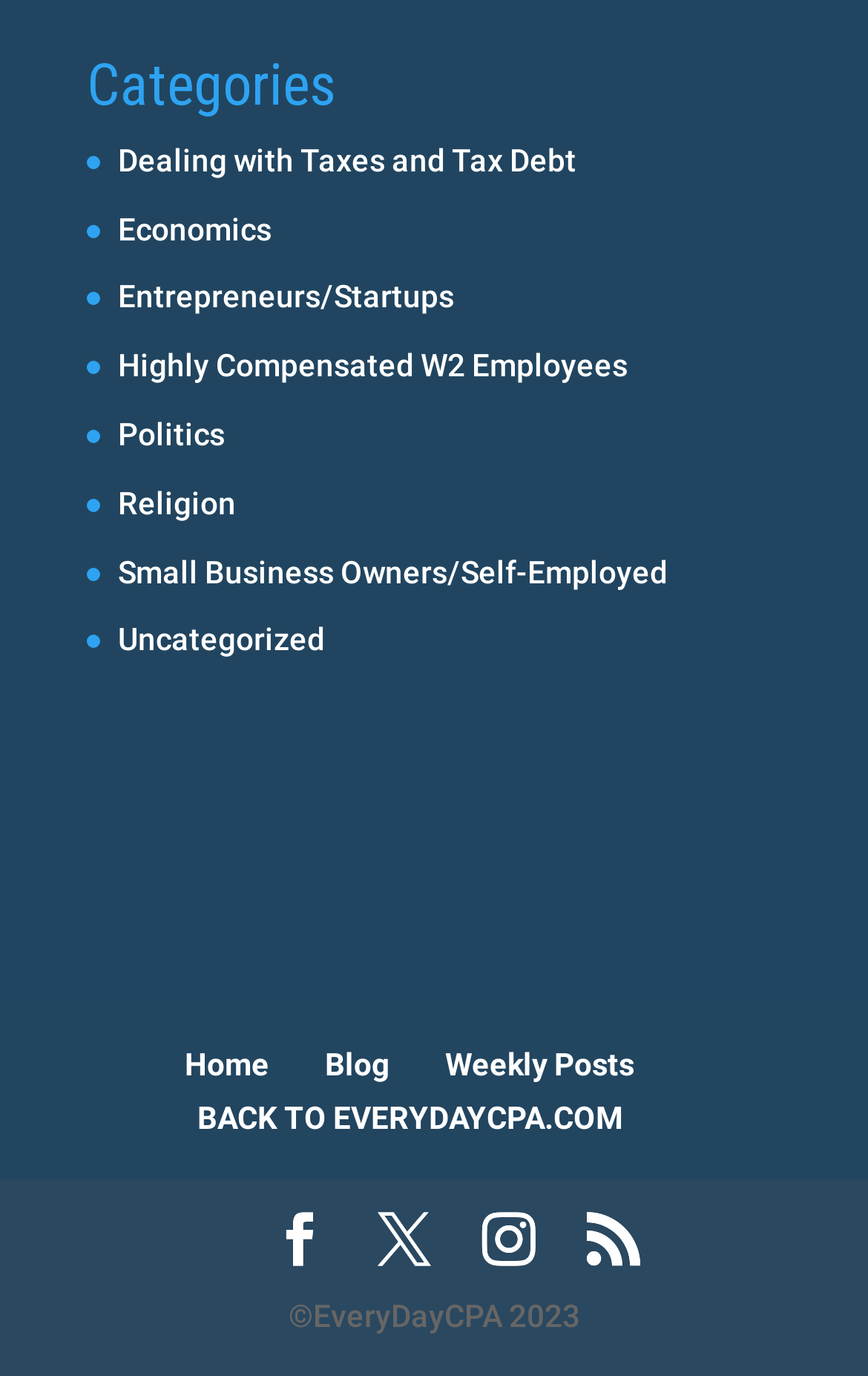Pinpoint the bounding box coordinates of the clickable area necessary to execute the following instruction: "View the 'Weekly Posts'". The coordinates should be given as four float numbers between 0 and 1, namely [left, top, right, bottom].

[0.513, 0.761, 0.731, 0.787]